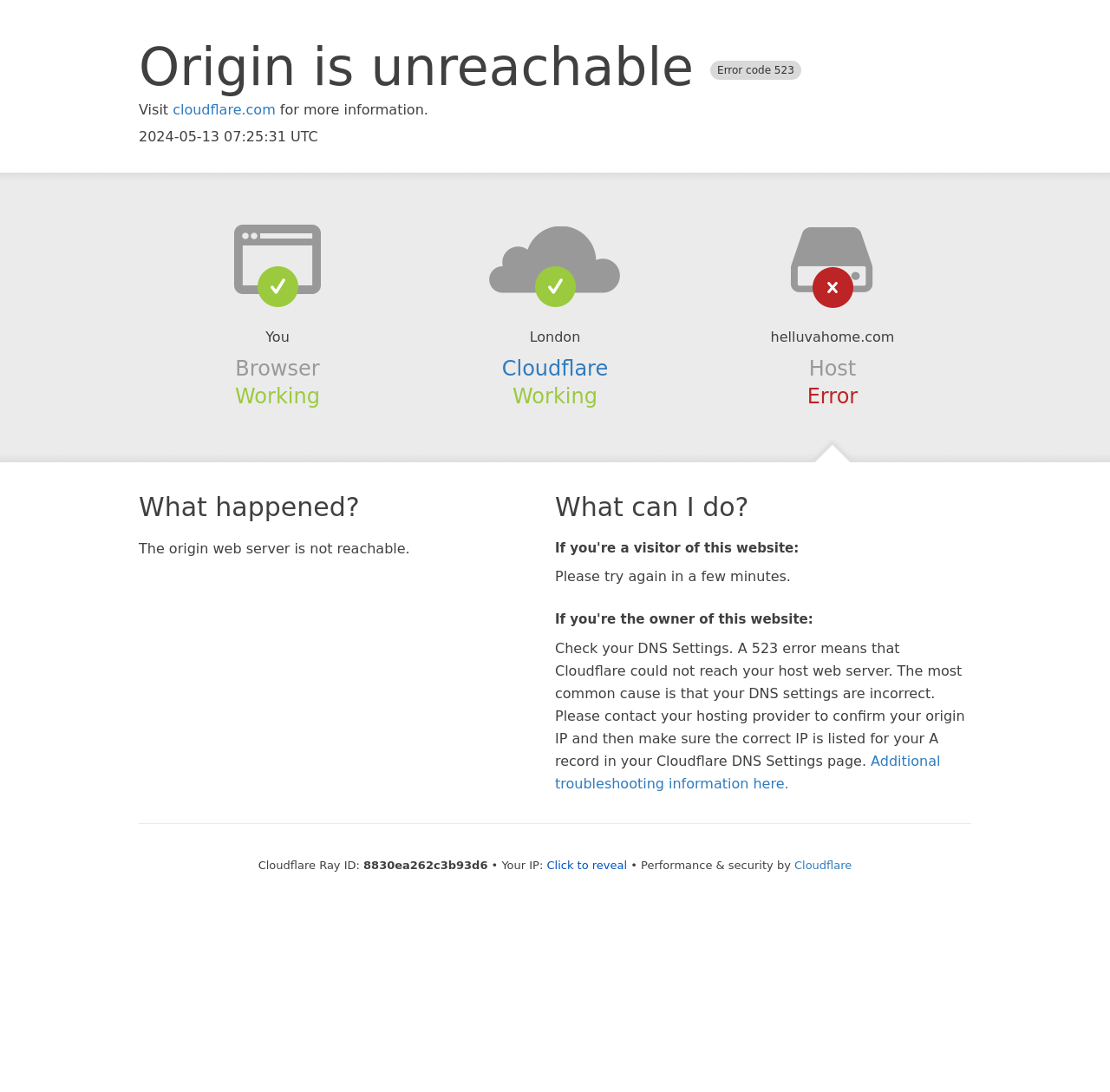Articulate a complete and detailed caption of the webpage elements.

The webpage appears to be an error page from Cloudflare, indicating that the origin web server is not reachable. At the top of the page, there is a heading that reads "Origin is unreachable Error code 523". Below this heading, there is a link to Cloudflare's website, along with some brief text.

On the left side of the page, there are several sections of text and links. The first section has a heading "Browser" and indicates that it is working. The second section has a heading "Cloudflare" and also indicates that it is working. The third section has a heading "Host" and indicates that there is an error.

Below these sections, there is a heading "What happened?" followed by a brief explanation of the error. There is also a heading "What can I do?" with two subheadings: "If you're a visitor of this website:" and "If you're the owner of this website:". The first subheading suggests trying again in a few minutes, while the second subheading provides more detailed troubleshooting information, including a link to additional resources.

At the bottom of the page, there is some technical information, including a Cloudflare Ray ID and the visitor's IP address, which can be revealed by clicking a button. There is also a mention of "Performance & security by Cloudflare" with a link to their website.